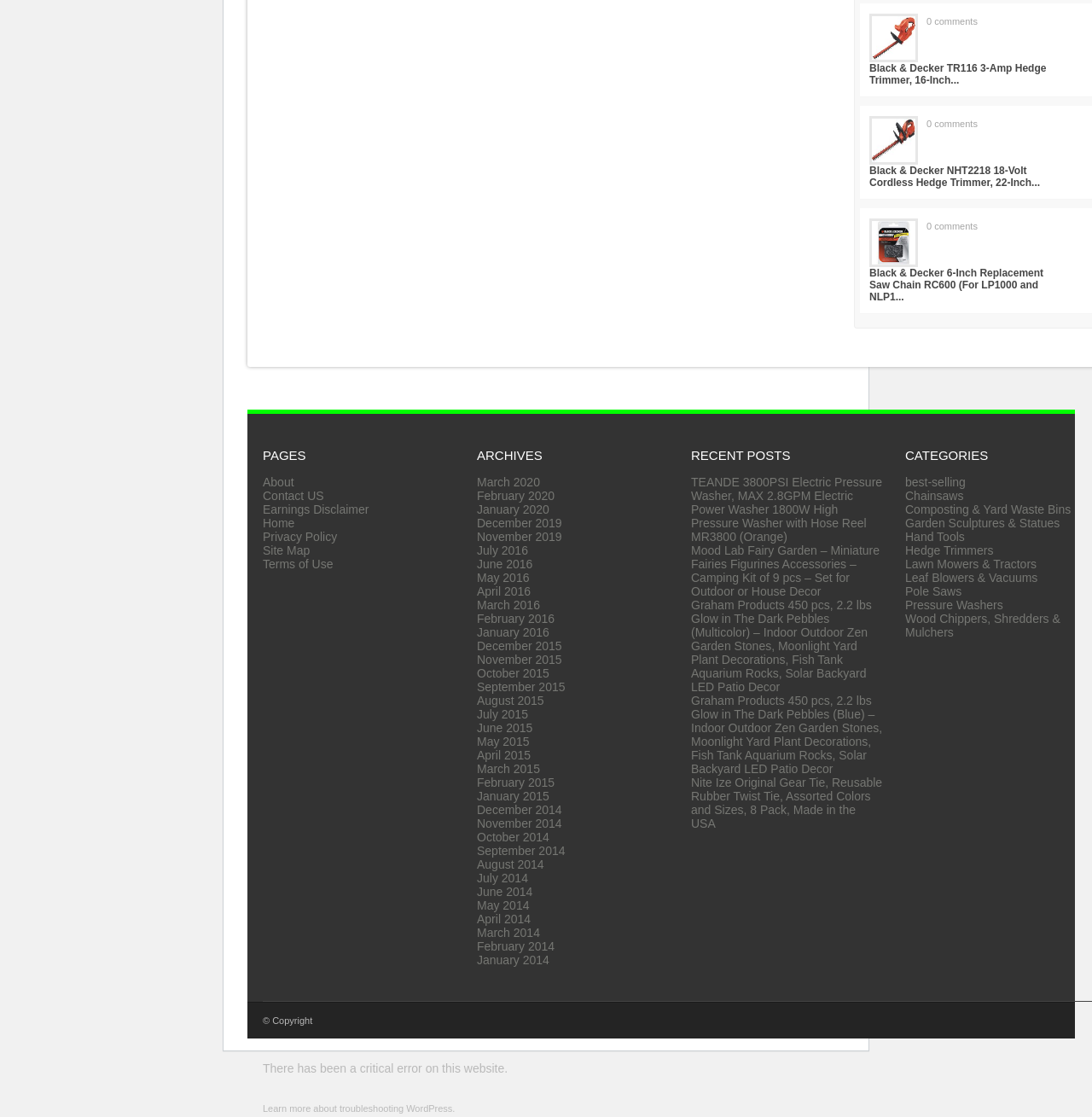Highlight the bounding box coordinates of the element you need to click to perform the following instruction: "View cart."

None